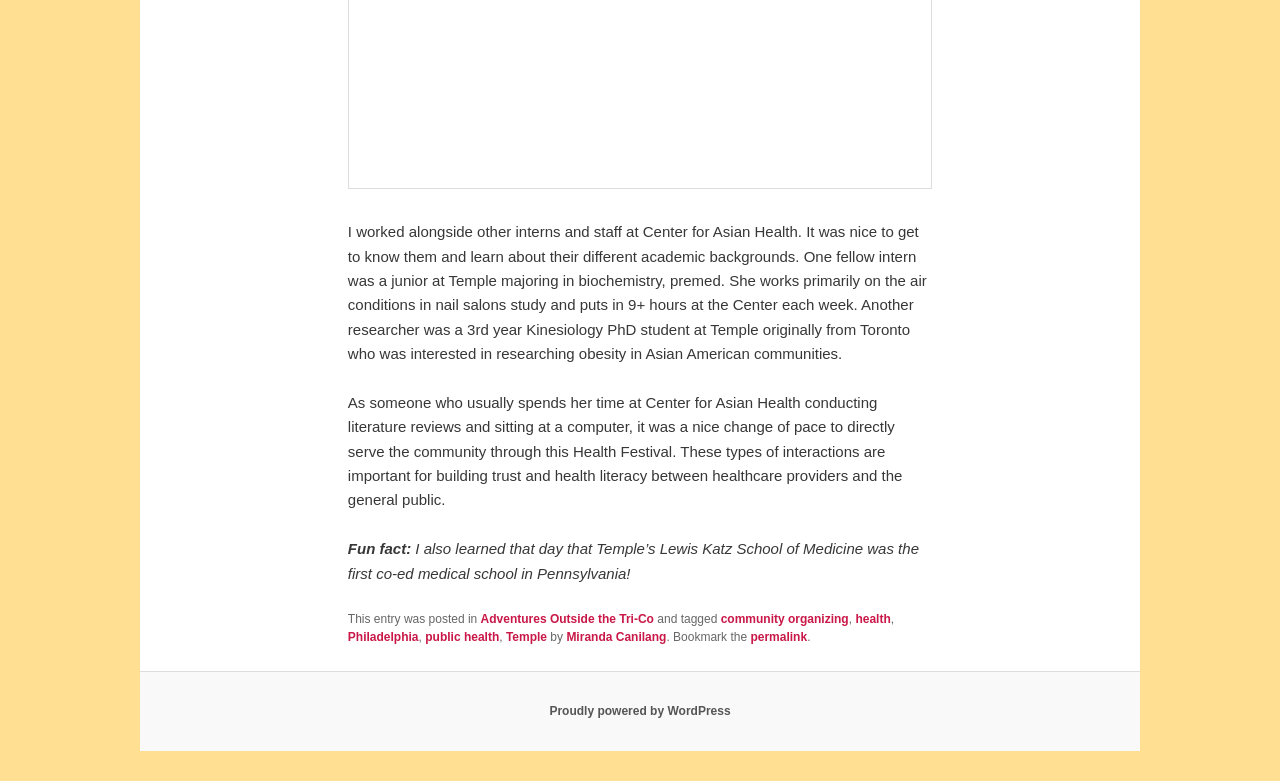Please identify the bounding box coordinates of the clickable region that I should interact with to perform the following instruction: "Click the link to view posts about health". The coordinates should be expressed as four float numbers between 0 and 1, i.e., [left, top, right, bottom].

[0.668, 0.784, 0.696, 0.802]